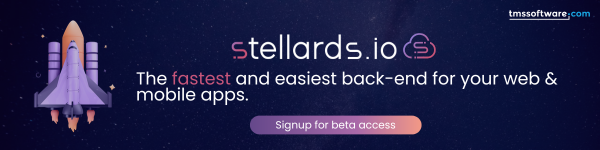What is the call-to-action in the image?
Refer to the screenshot and respond with a concise word or phrase.

Signup for beta access